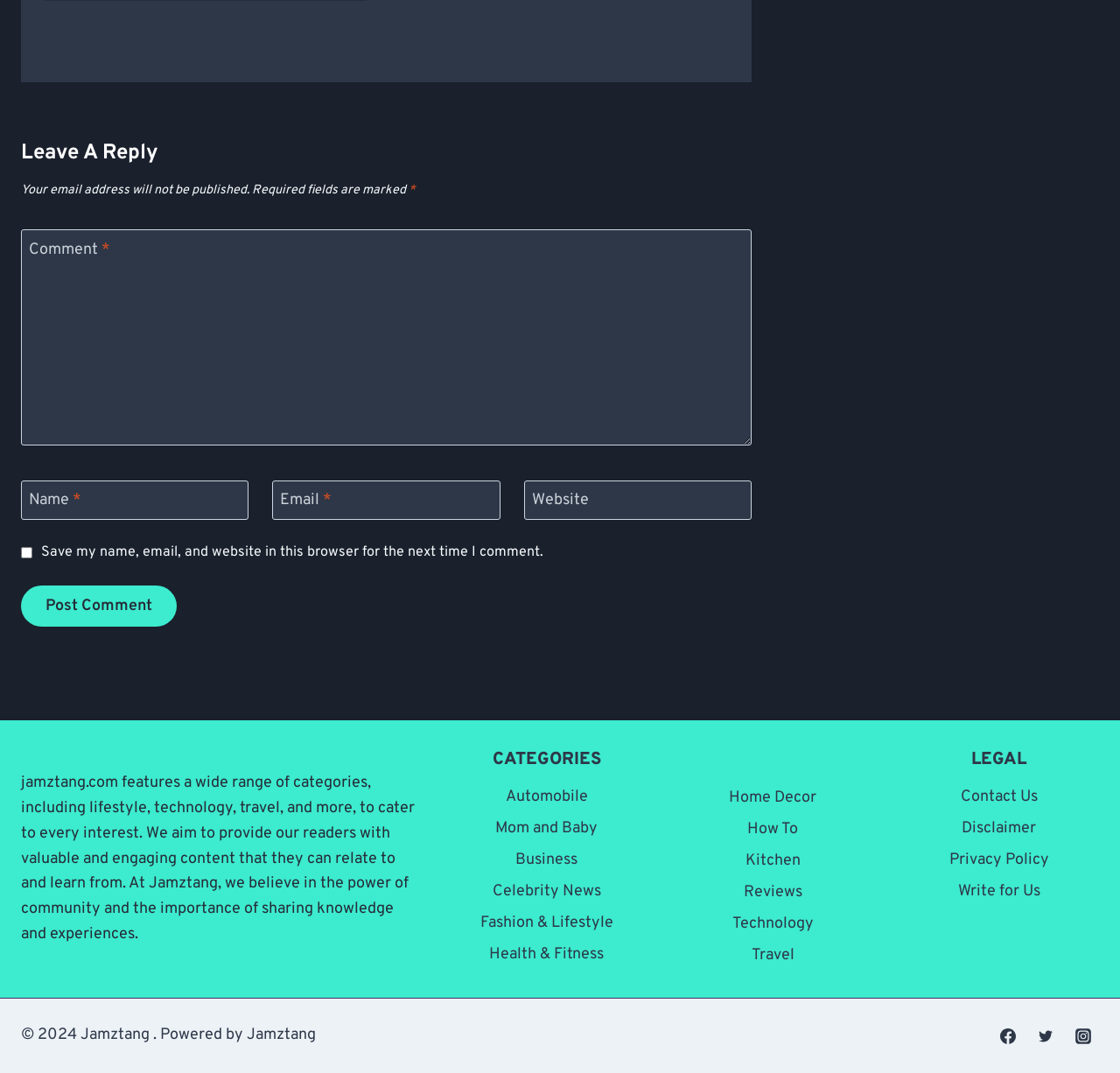Please identify the coordinates of the bounding box for the clickable region that will accomplish this instruction: "Visit the 'Automobile' category".

[0.399, 0.729, 0.577, 0.758]